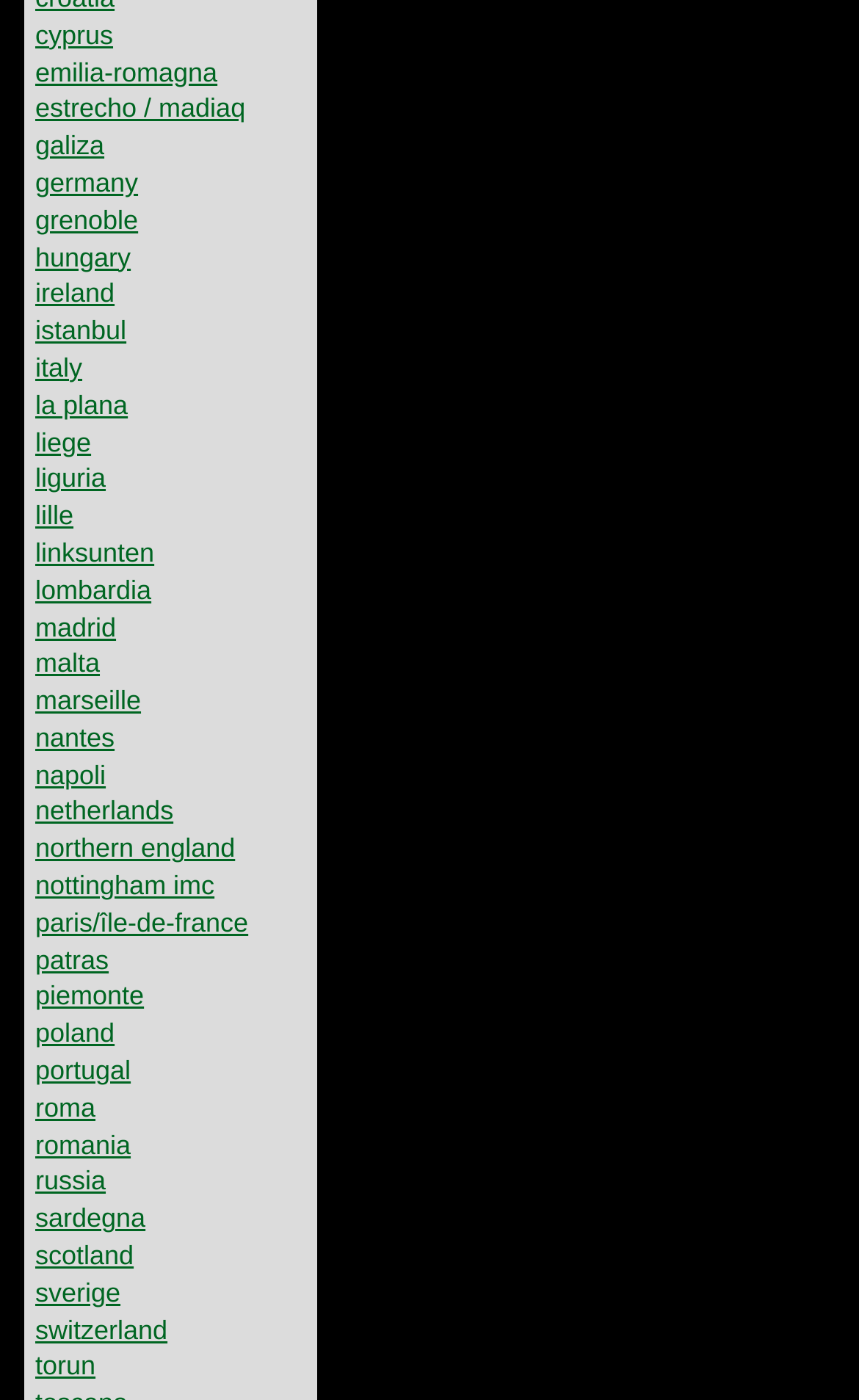Locate the bounding box coordinates of the element's region that should be clicked to carry out the following instruction: "go to germany". The coordinates need to be four float numbers between 0 and 1, i.e., [left, top, right, bottom].

[0.041, 0.119, 0.161, 0.141]